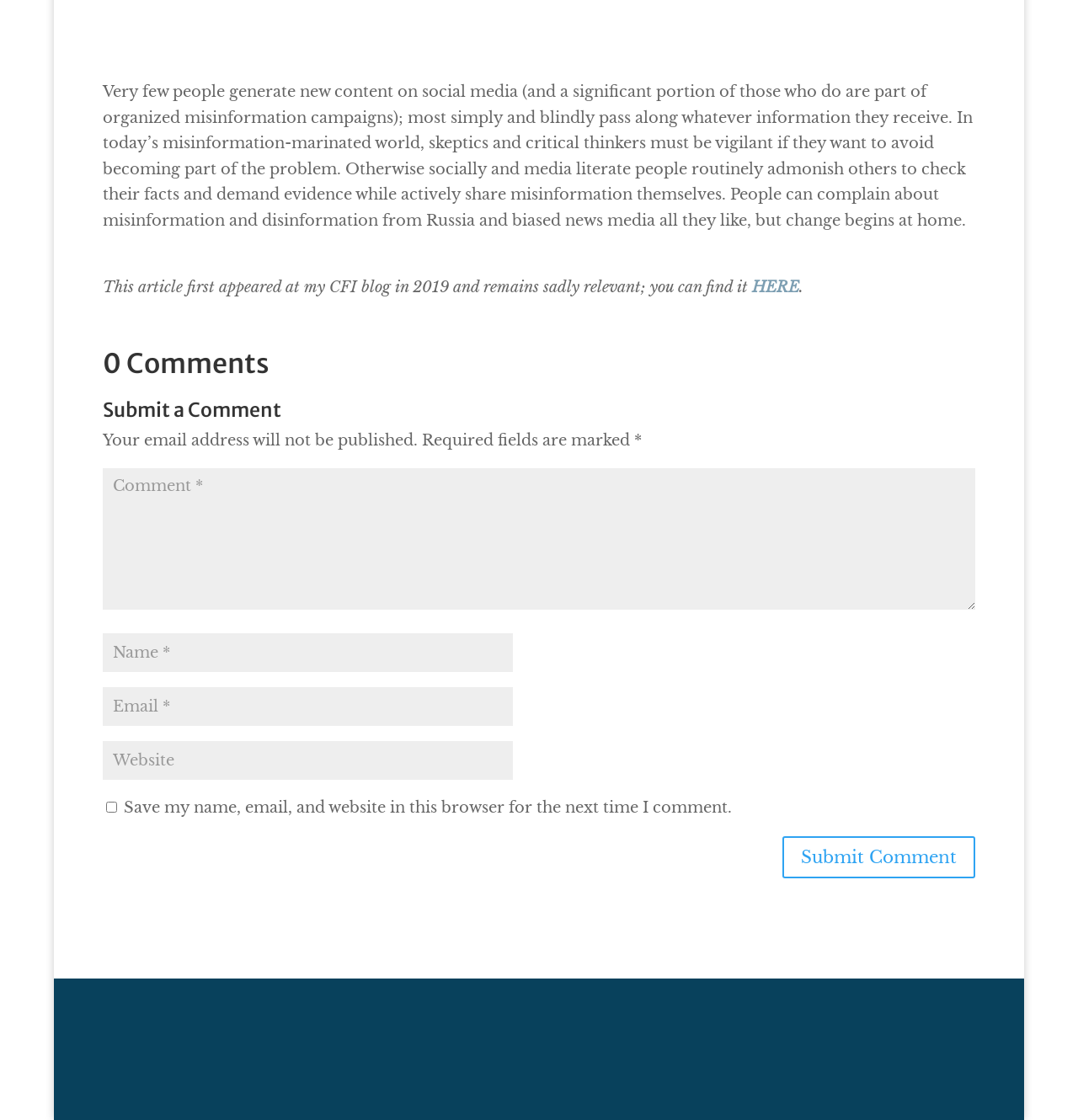Look at the image and write a detailed answer to the question: 
What is required to submit a comment?

To submit a comment, users are required to fill in their name, email, and comment, as indicated by the asterisks next to the corresponding text fields.